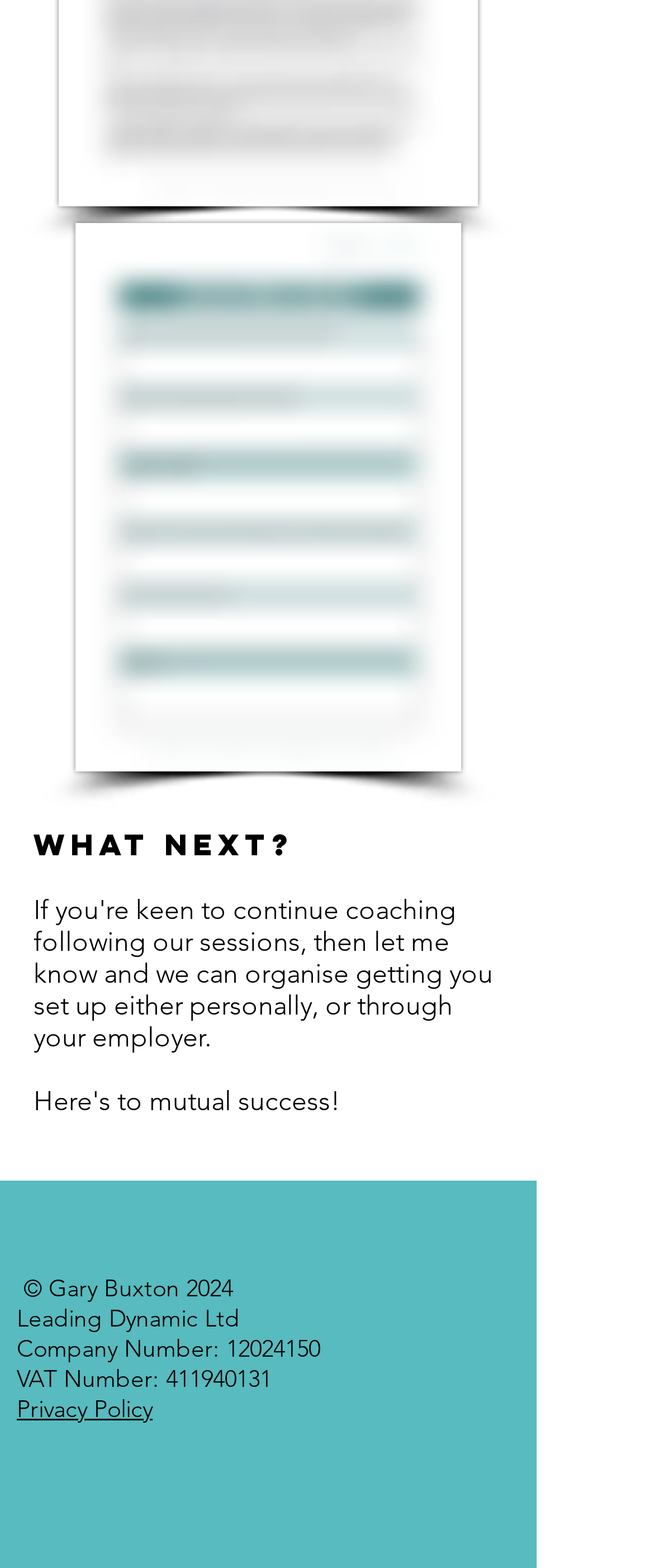Find the bounding box of the element with the following description: "Privacy Policy". The coordinates must be four float numbers between 0 and 1, formatted as [left, top, right, bottom].

[0.026, 0.889, 0.233, 0.908]